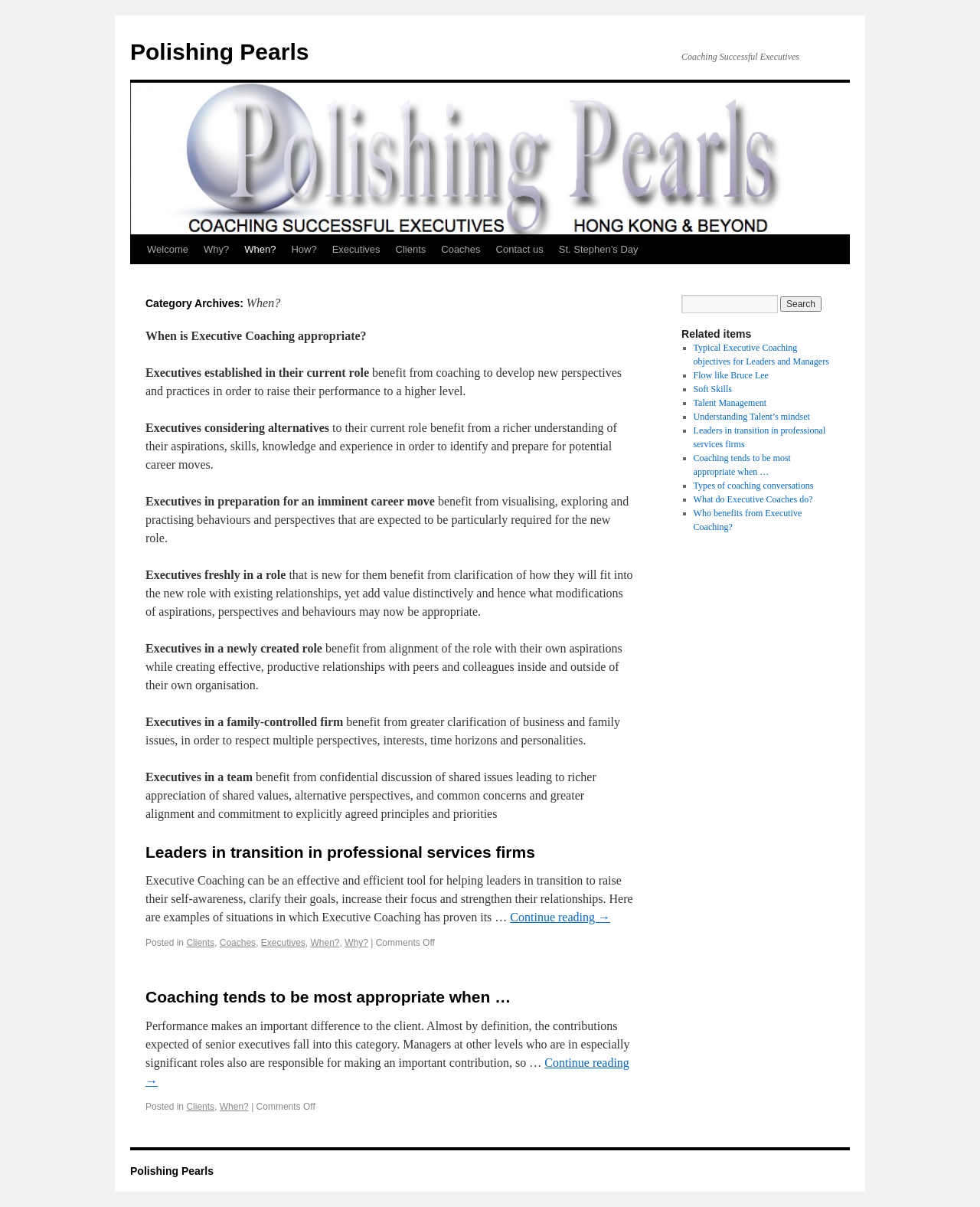Given the element description: "What do Executive Coaches do?", predict the bounding box coordinates of the UI element it refers to, using four float numbers between 0 and 1, i.e., [left, top, right, bottom].

[0.707, 0.409, 0.829, 0.418]